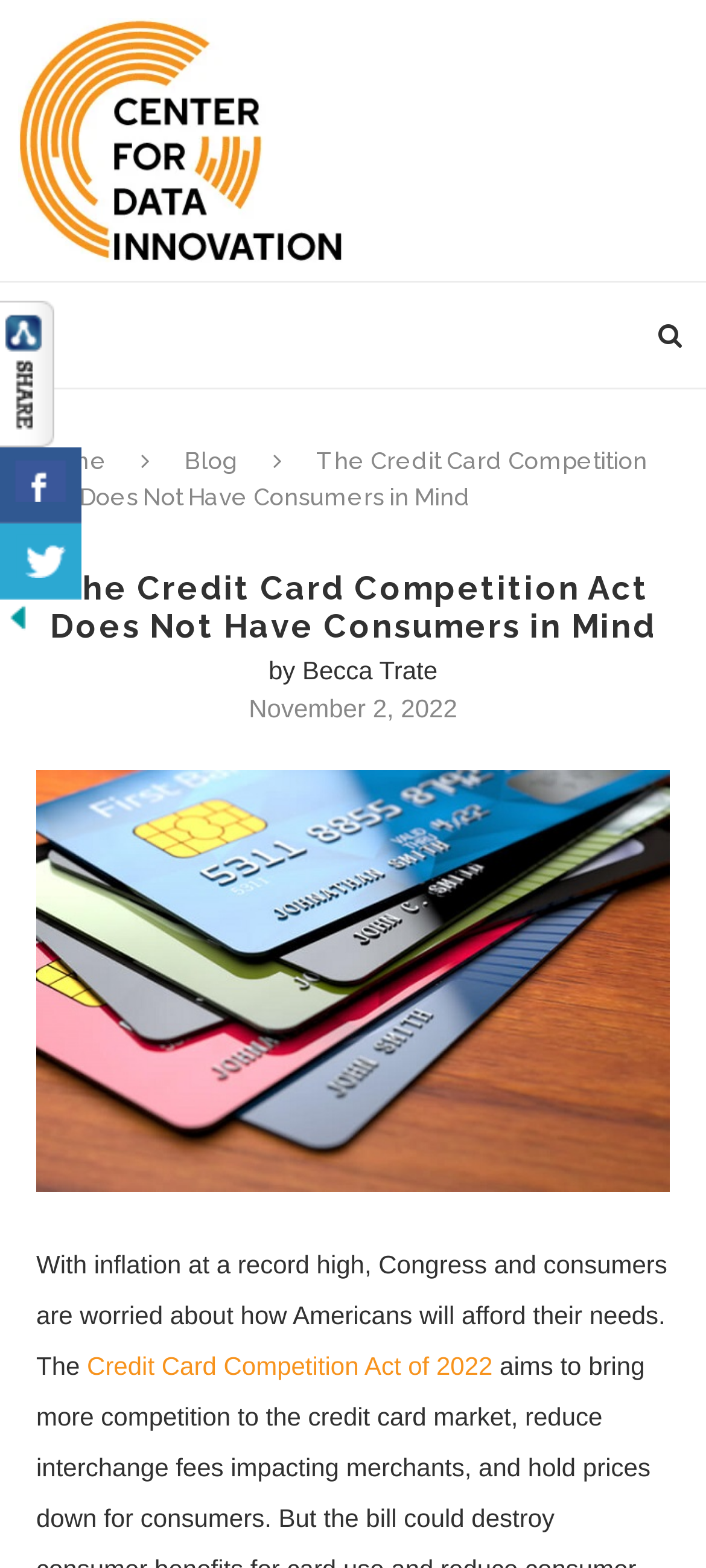Identify the bounding box coordinates for the UI element that matches this description: "title="Hide Buttons"".

[0.0, 0.382, 0.051, 0.401]